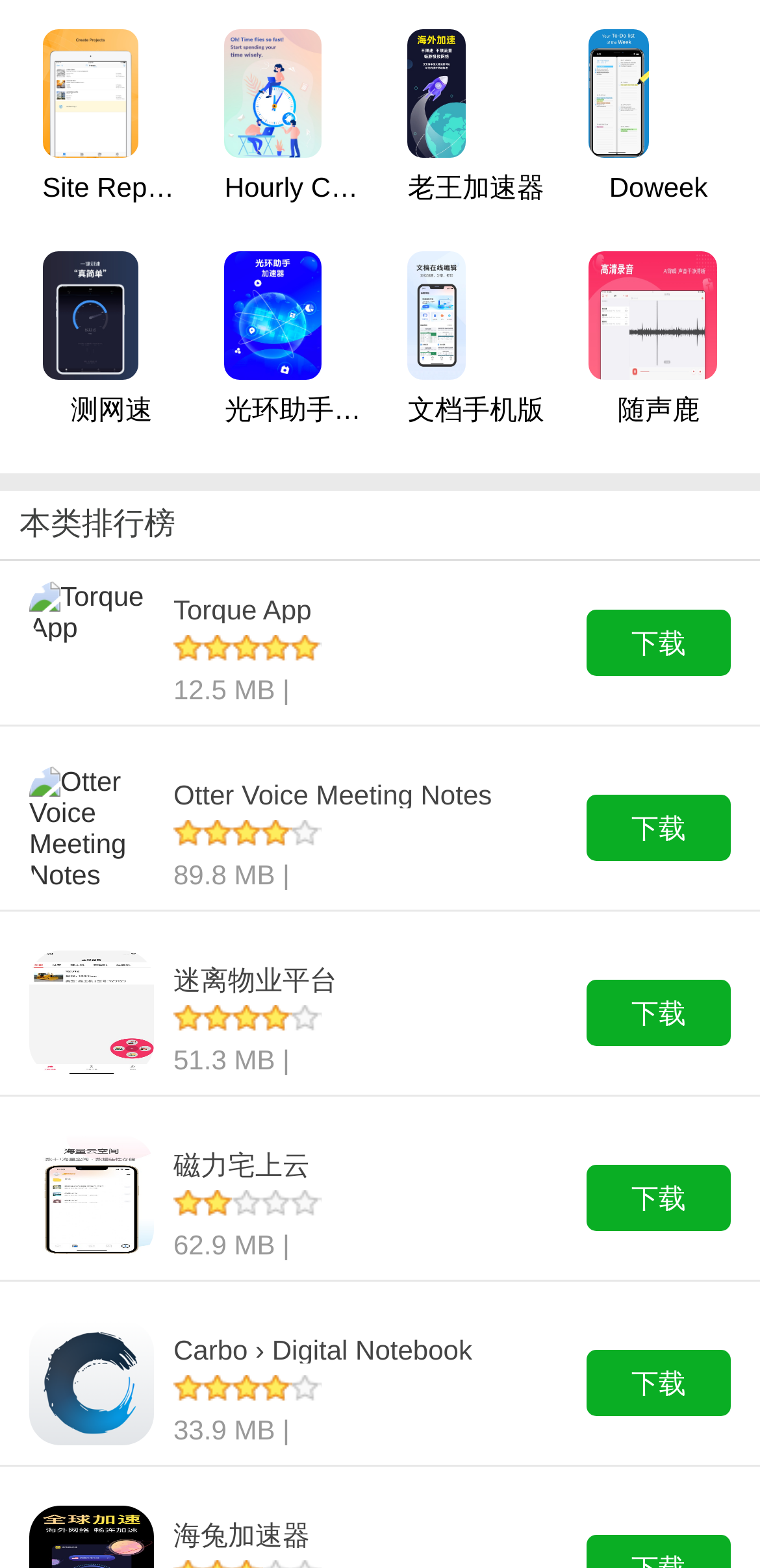Identify the bounding box coordinates of the area that should be clicked in order to complete the given instruction: "Download �力宅上云". The bounding box coordinates should be four float numbers between 0 and 1, i.e., [left, top, right, bottom].

[0.772, 0.743, 0.962, 0.785]